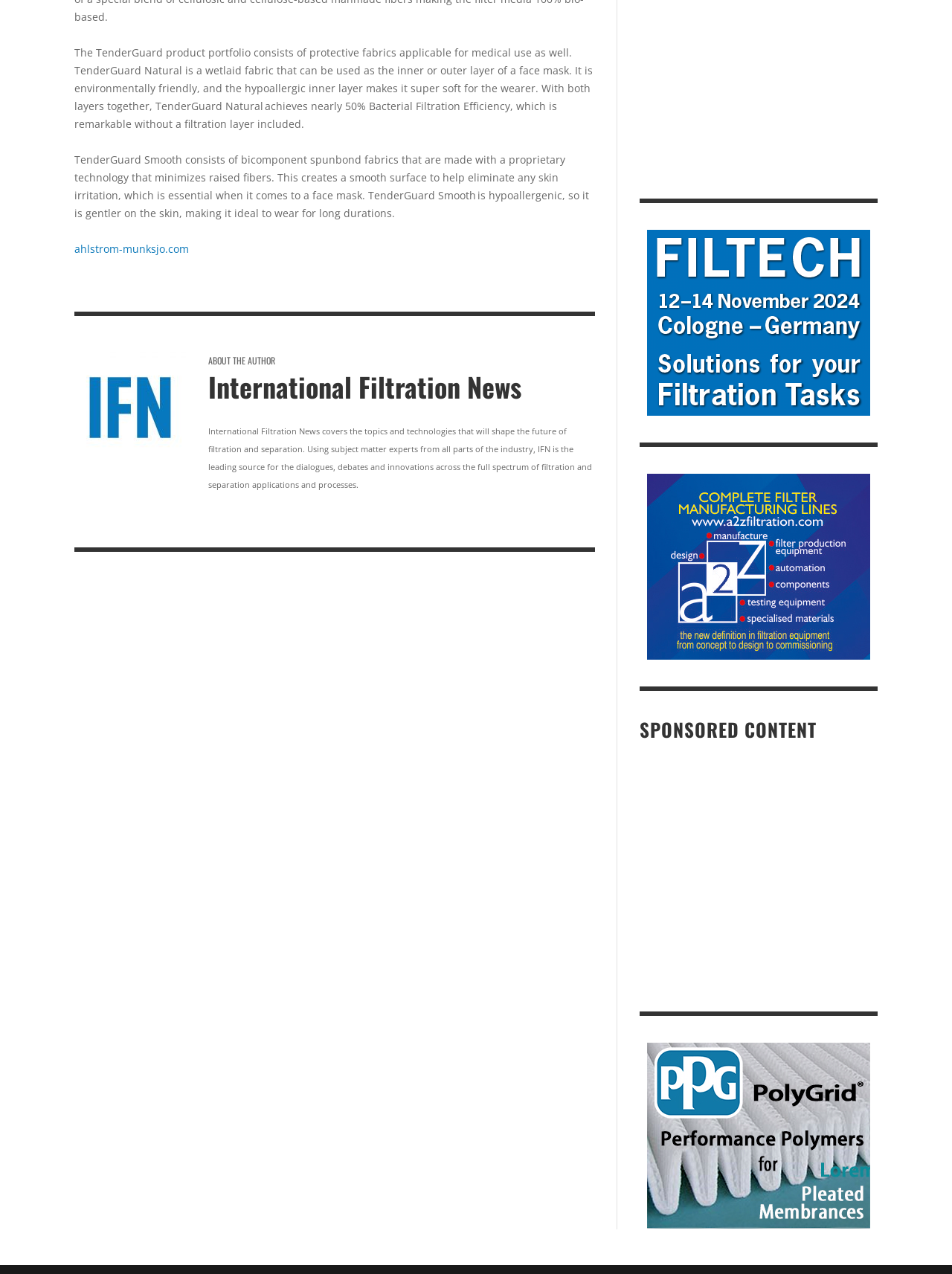Could you provide the bounding box coordinates for the portion of the screen to click to complete this instruction: "View the article about Filtration solutions for gas turbines in the real world"?

[0.672, 0.025, 0.909, 0.037]